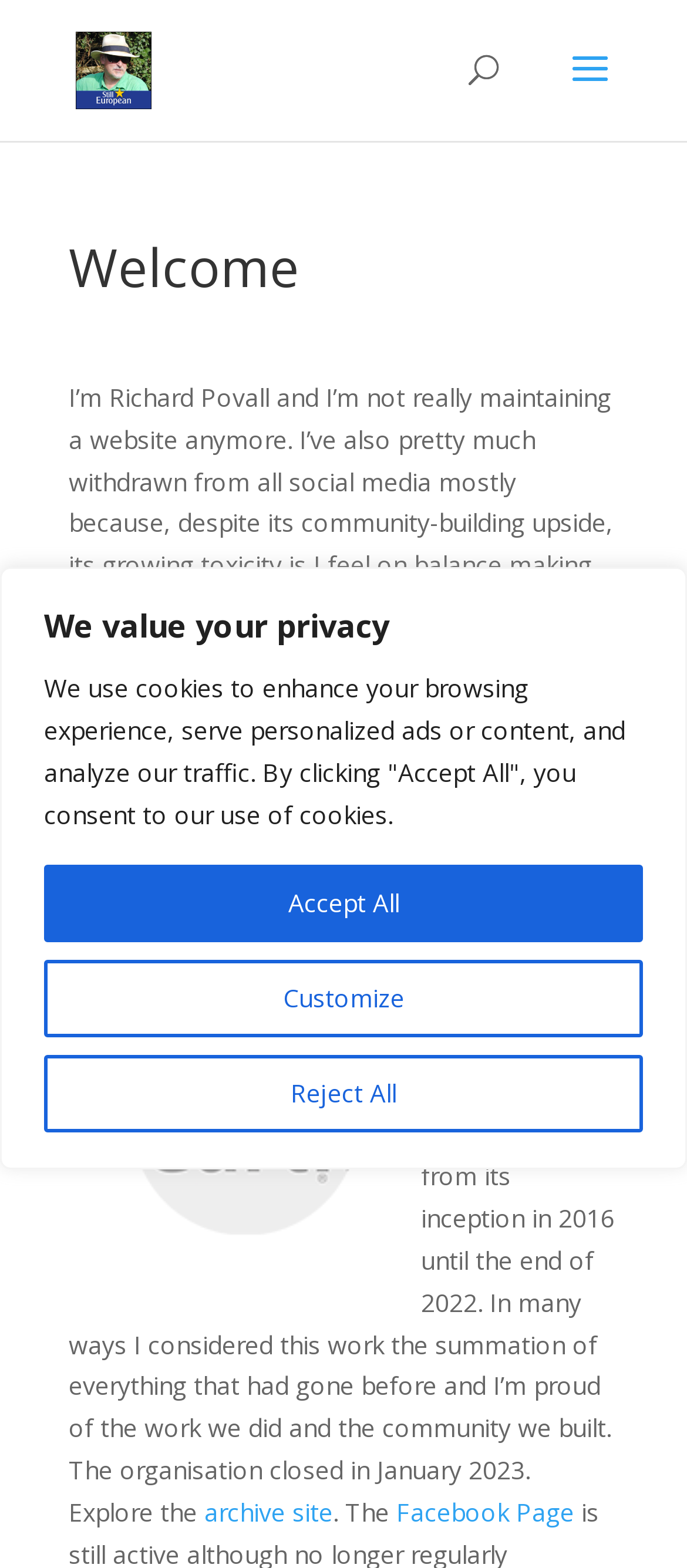Can you identify the bounding box coordinates of the clickable region needed to carry out this instruction: 'check out Richard Povall's LinkedIn profile'? The coordinates should be four float numbers within the range of 0 to 1, stated as [left, top, right, bottom].

[0.654, 0.537, 0.874, 0.558]